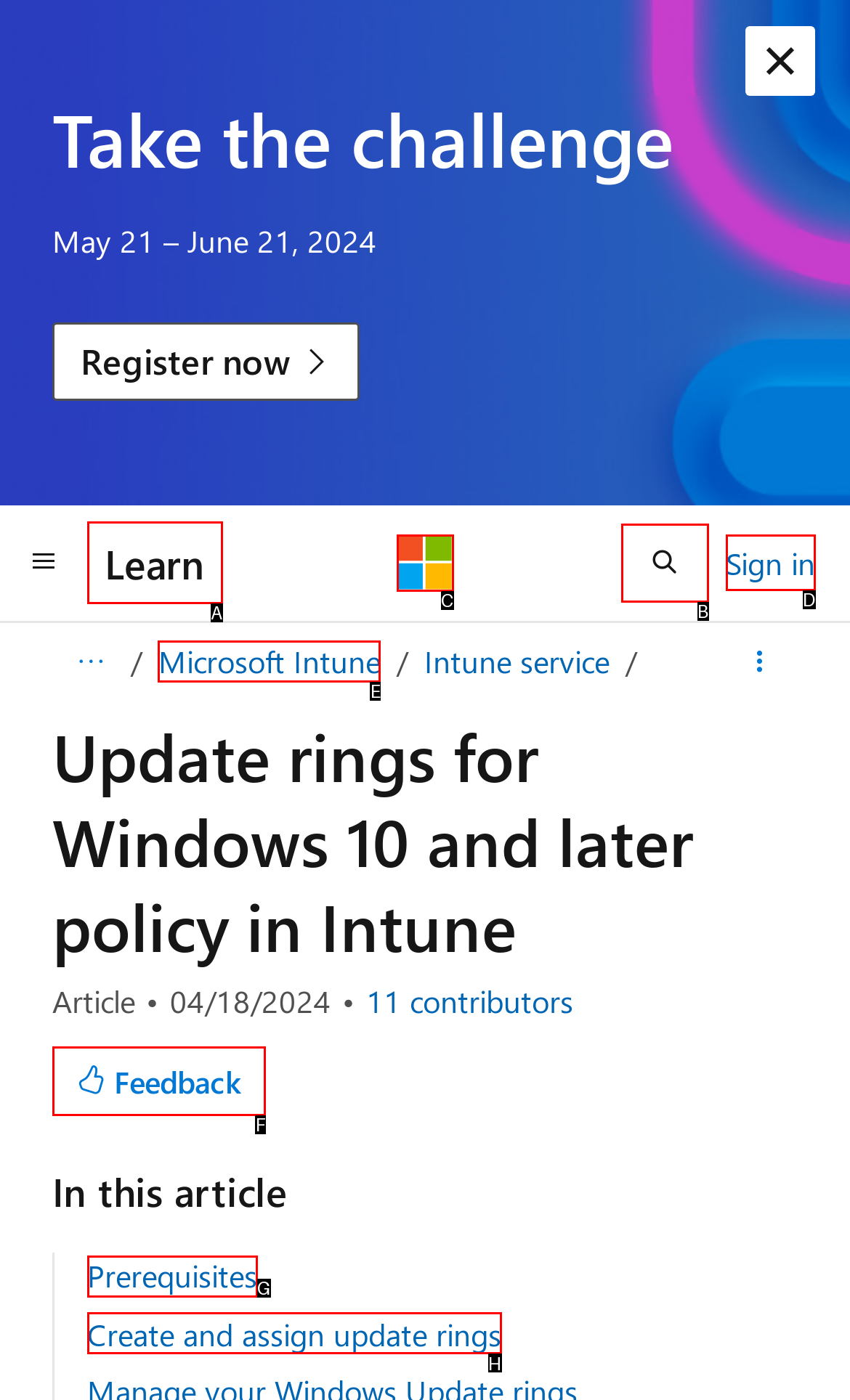Identify the HTML element that matches the description: Prerequisites. Provide the letter of the correct option from the choices.

G